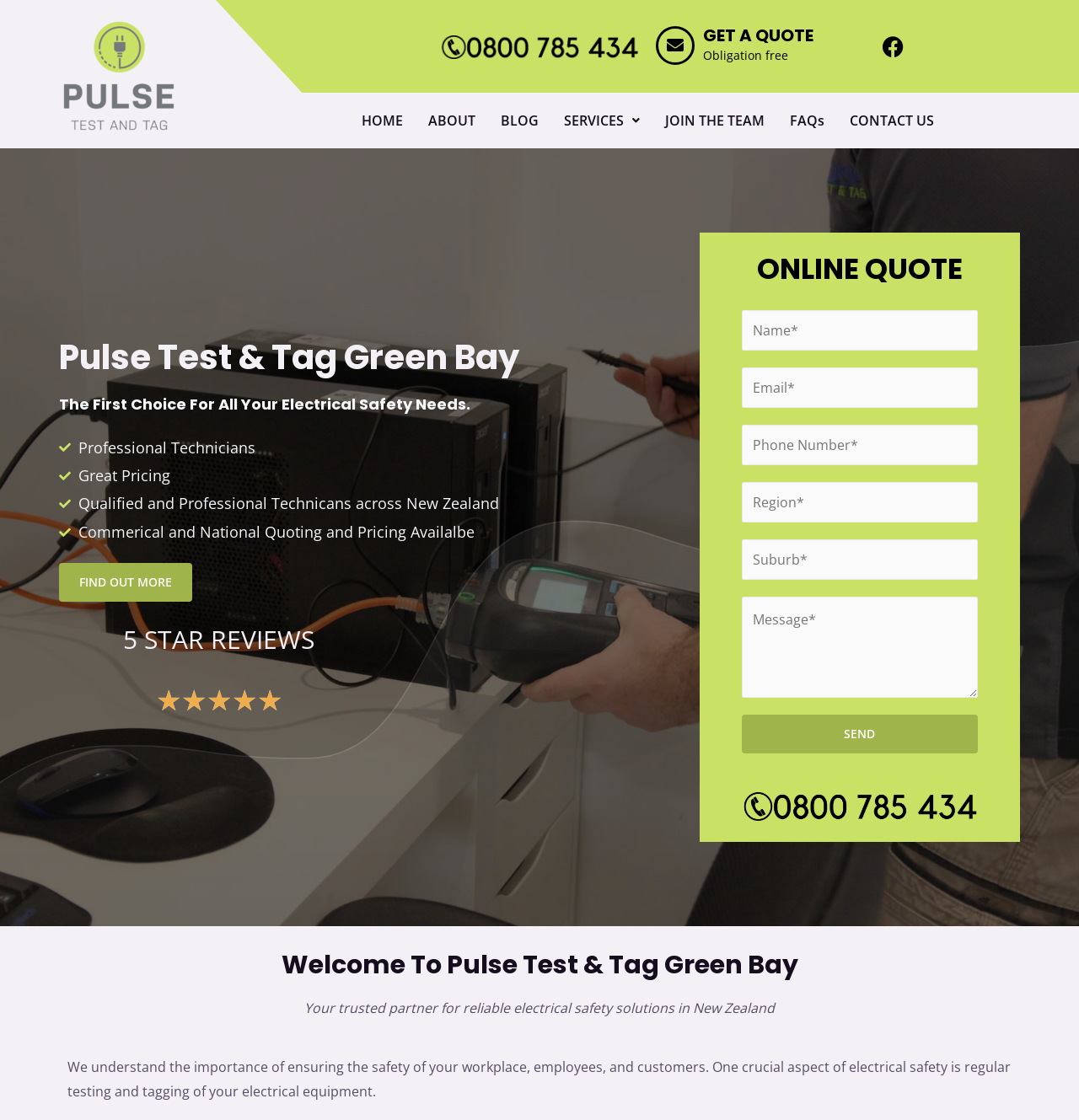Locate the coordinates of the bounding box for the clickable region that fulfills this instruction: "Click the 'GET A QUOTE' button".

[0.652, 0.023, 0.792, 0.04]